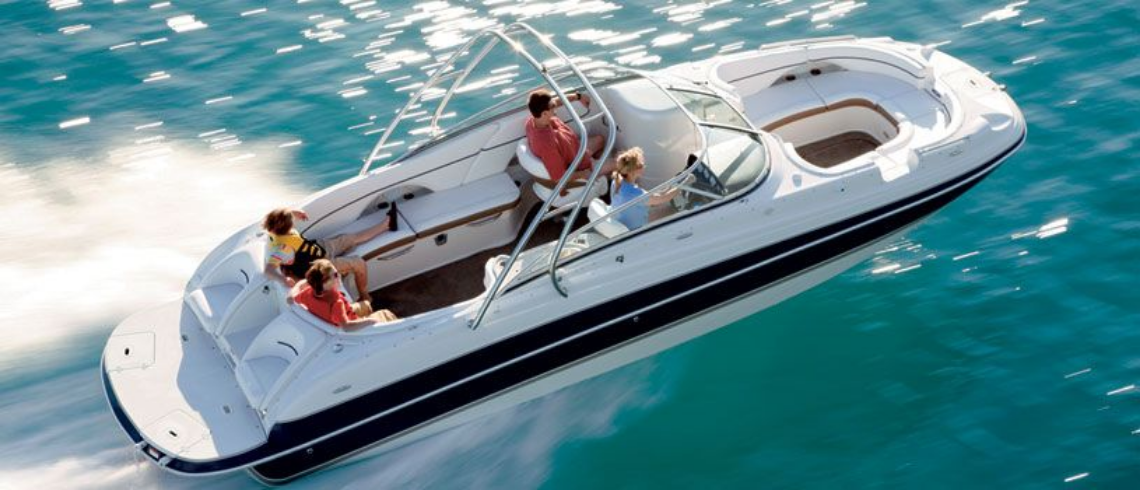Provide a comprehensive description of the image.

A sleek and stylish watercraft is captured in motion, gracefully skimming across the shimmering turquoise waters. The boat, featuring a pristine white exterior with black accents, showcases an aerodynamic design that suggests speed and agility. Inside, a group of four individuals—two men and two women—are enjoying a vibrant day on the water. One man, wearing a red shirt, is seated comfortably at the back while the woman next to him, clad in a blue top, takes the helm with skill and confidence. Two more passengers, a child and another adult, are nestled at the front, engaged in laughter and delight. Sunlight dances on the surface of the water, enhancing the joyful atmosphere of this boating adventure. This image embodies the spirit of fun and relaxation that one experiences while out on the water.